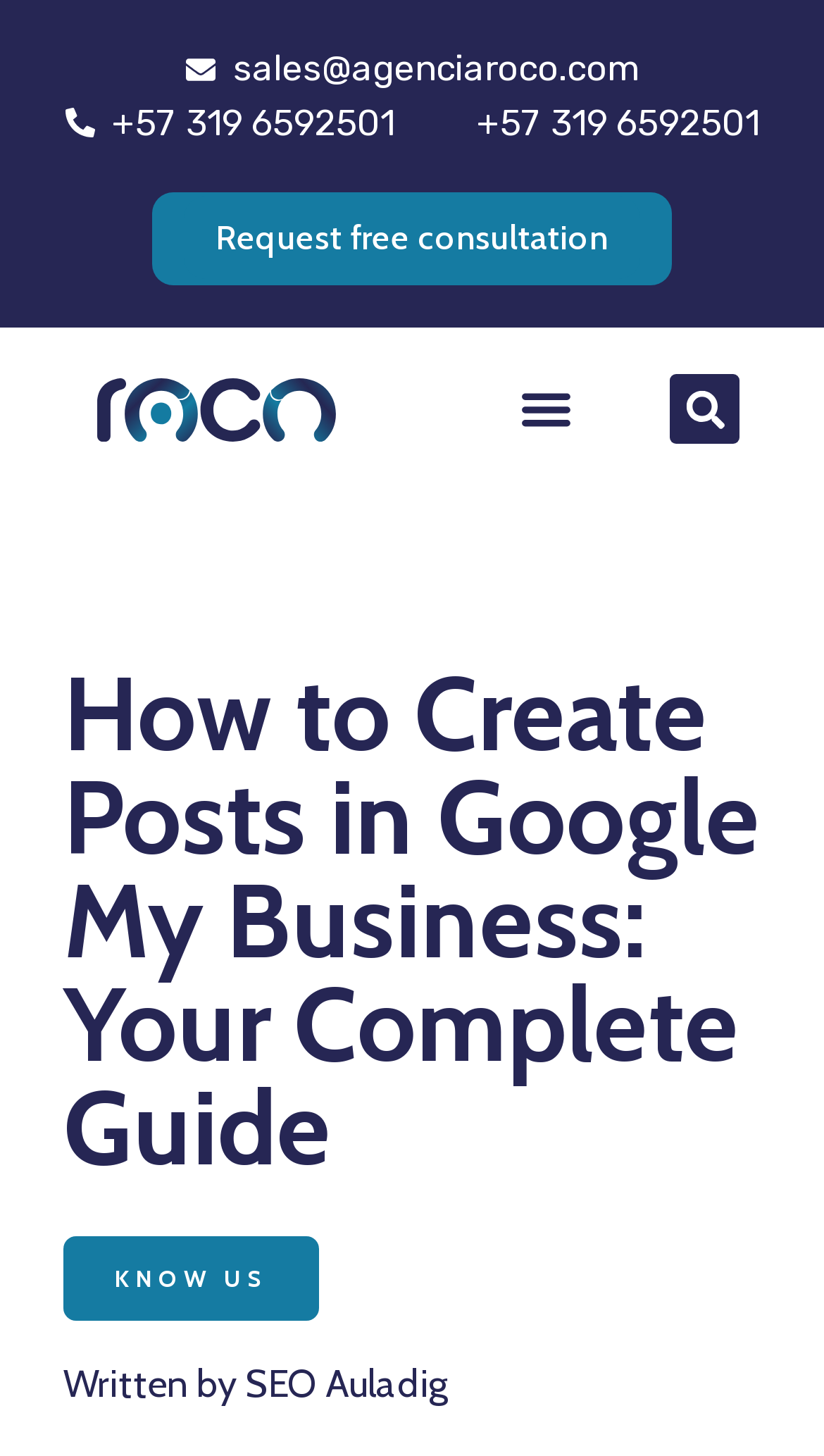Identify the bounding box coordinates of the clickable section necessary to follow the following instruction: "know more about the author". The coordinates should be presented as four float numbers from 0 to 1, i.e., [left, top, right, bottom].

[0.077, 0.848, 0.387, 0.907]